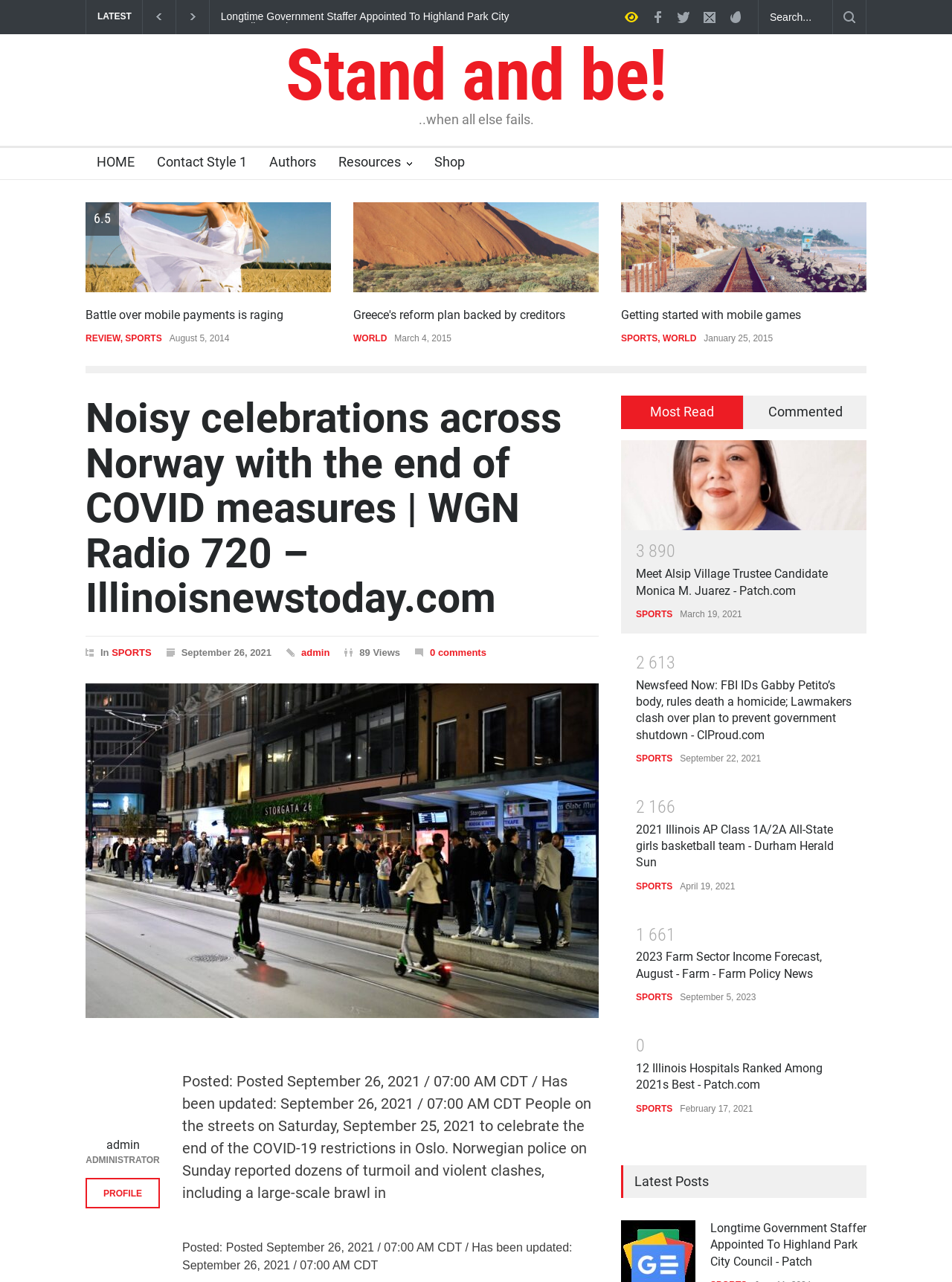Can you extract the headline from the webpage for me?

Stand and be!